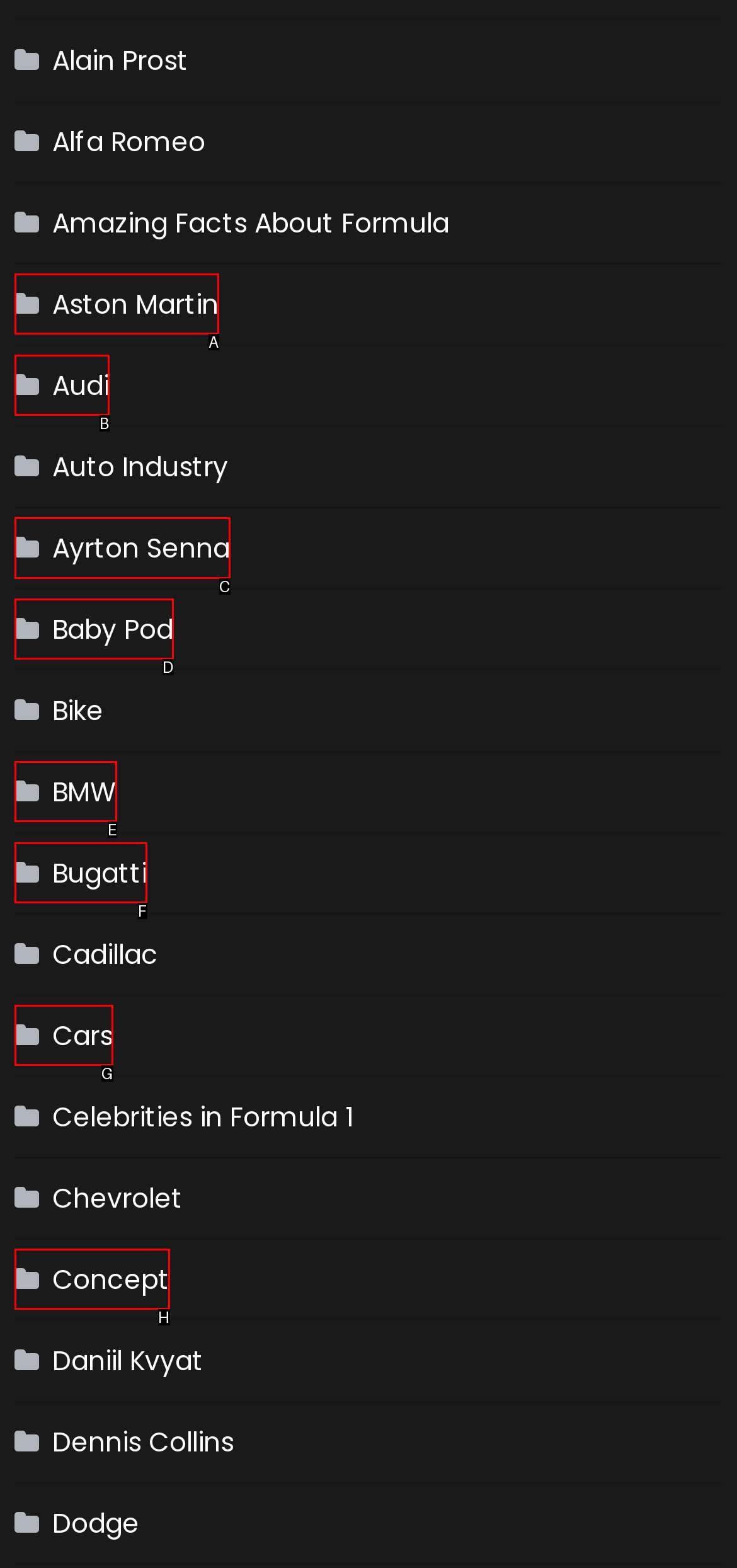Figure out which option to click to perform the following task: Select English language
Provide the letter of the correct option in your response.

None